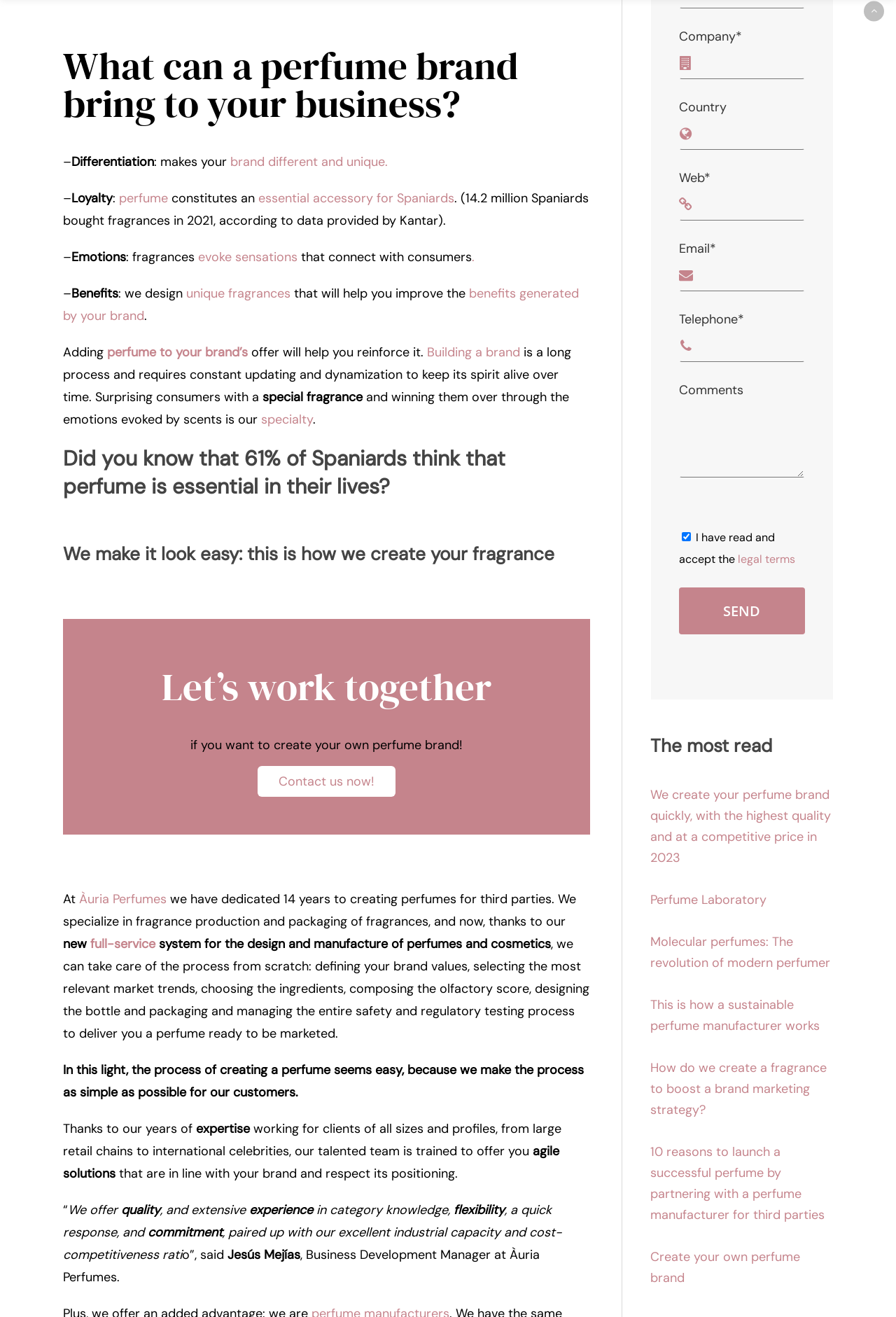Pinpoint the bounding box coordinates of the clickable element to carry out the following instruction: "Type email address."

[0.757, 0.202, 0.898, 0.221]